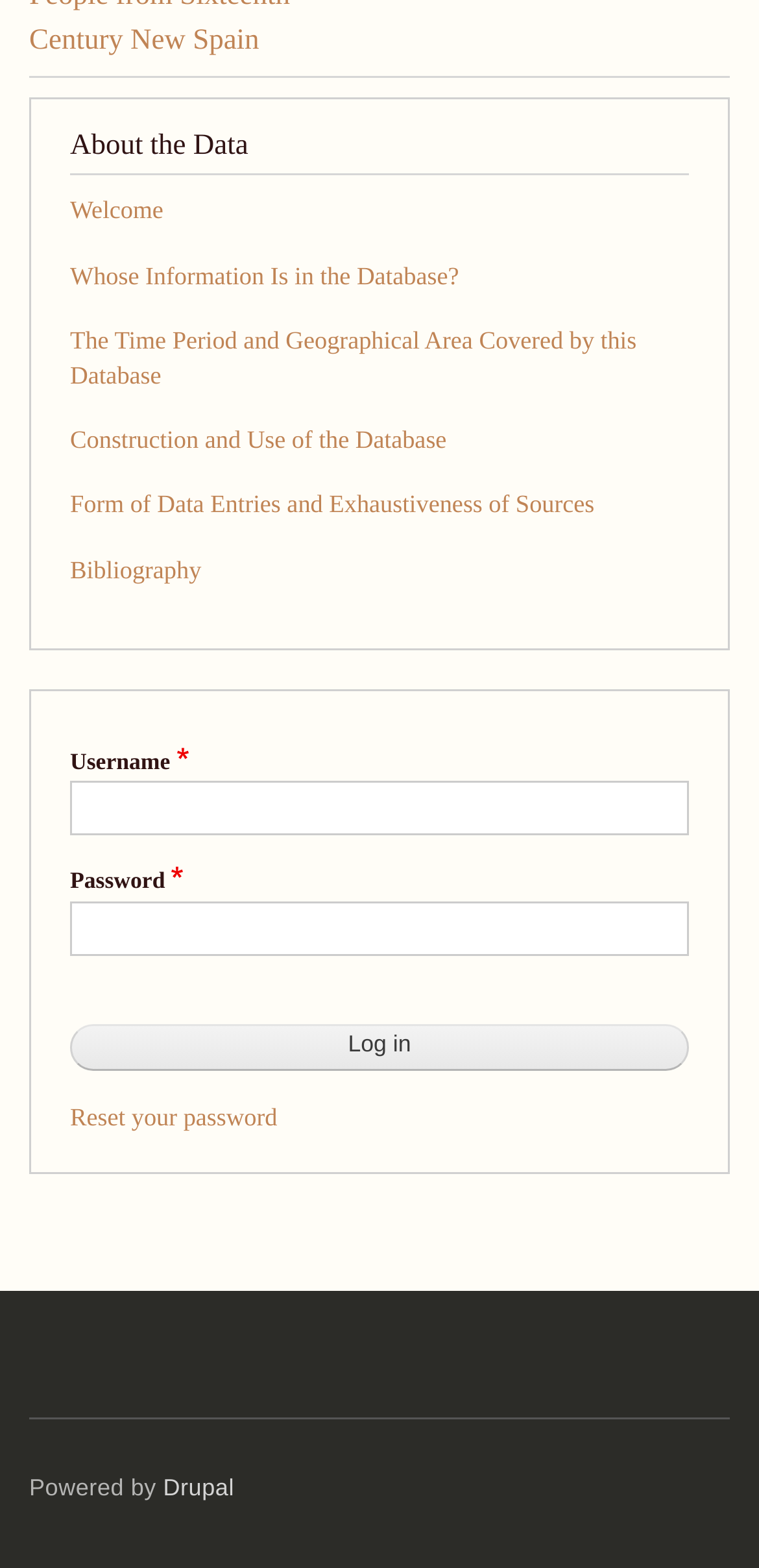What is the platform that powers this website?
Based on the image, answer the question with as much detail as possible.

The 'Powered by' text is followed by a link to 'Drupal', indicating that this website is built using the Drupal content management system.